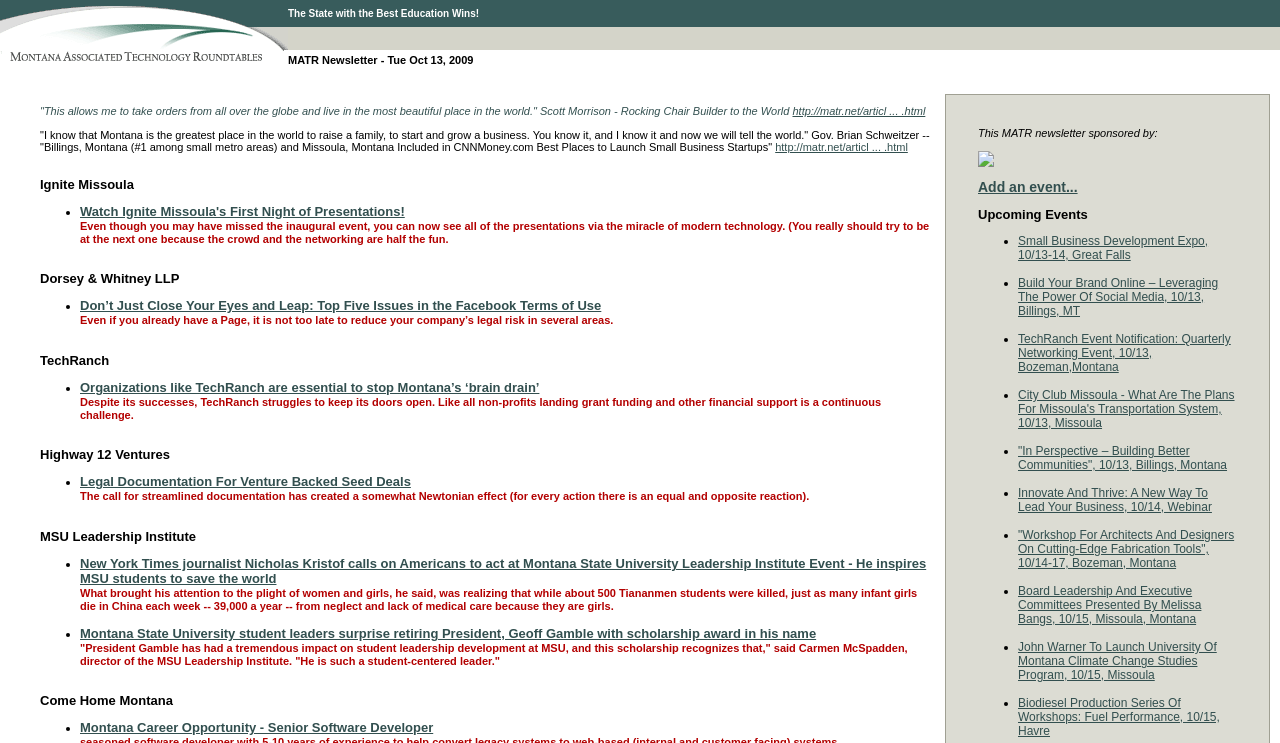Identify the bounding box coordinates of the element to click to follow this instruction: 'Read about the Small Business Development Expo'. Ensure the coordinates are four float values between 0 and 1, provided as [left, top, right, bottom].

[0.795, 0.315, 0.944, 0.353]